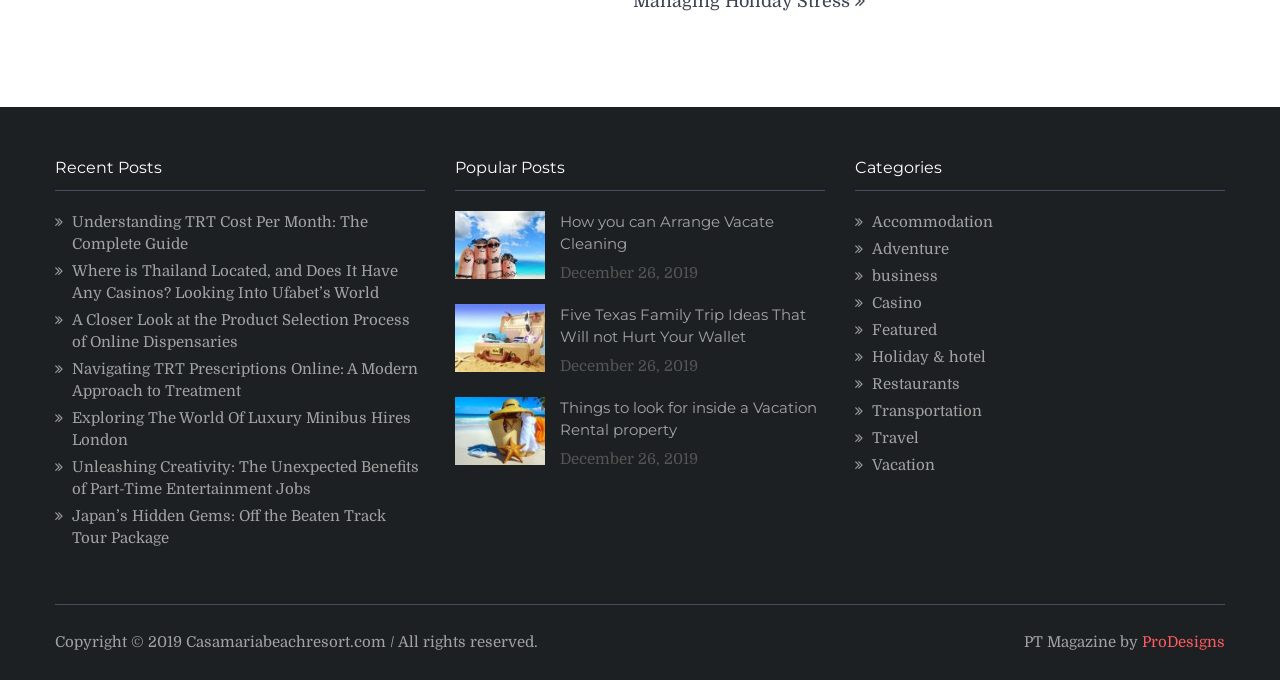Can you give a detailed response to the following question using the information from the image? What is the theme of the website?

The website appears to be related to travel, as indicated by the categories listed, such as 'Accommodation', 'Holiday & hotel', 'Restaurants', 'Transportation', and 'Travel', as well as the post titles, which suggest a focus on travel and tourism.